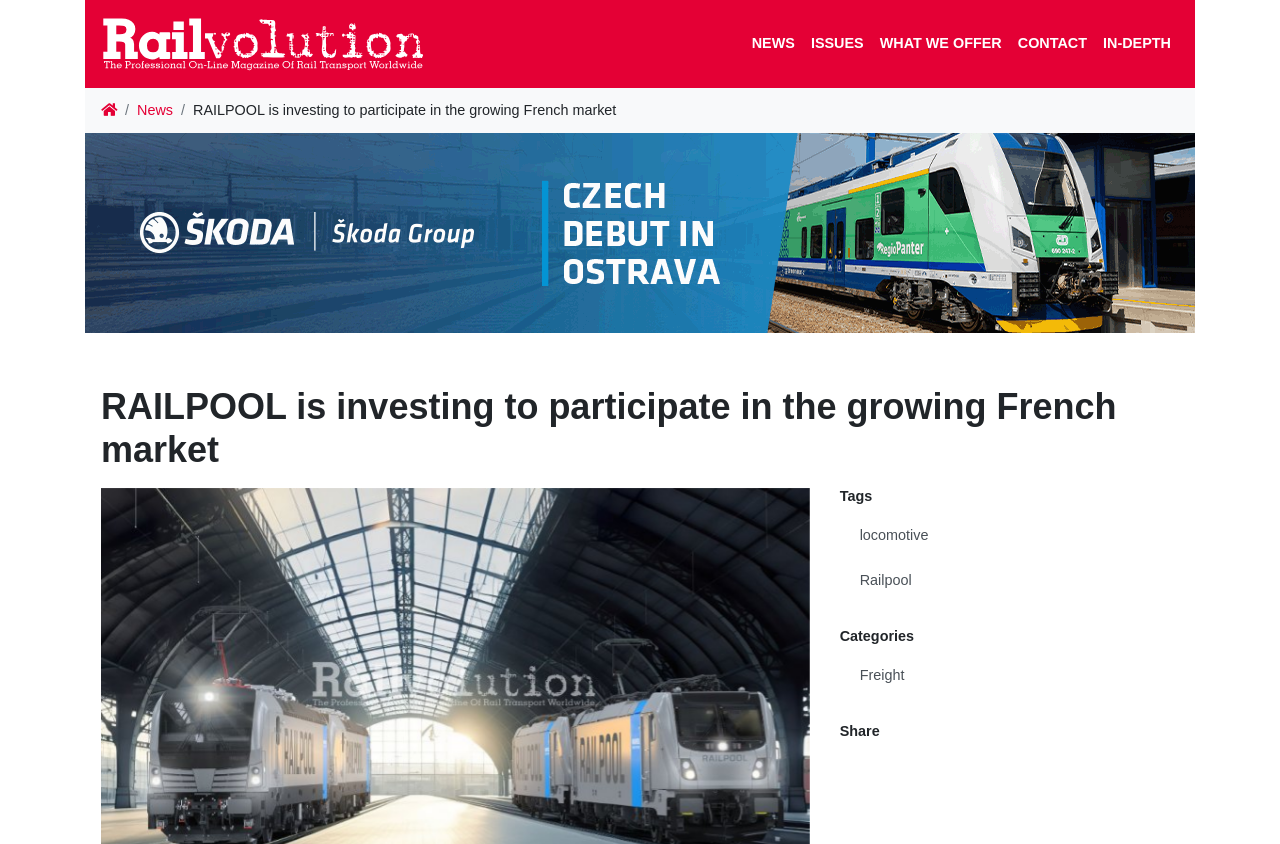Point out the bounding box coordinates of the section to click in order to follow this instruction: "view škoda 2024 image".

[0.066, 0.158, 0.934, 0.4]